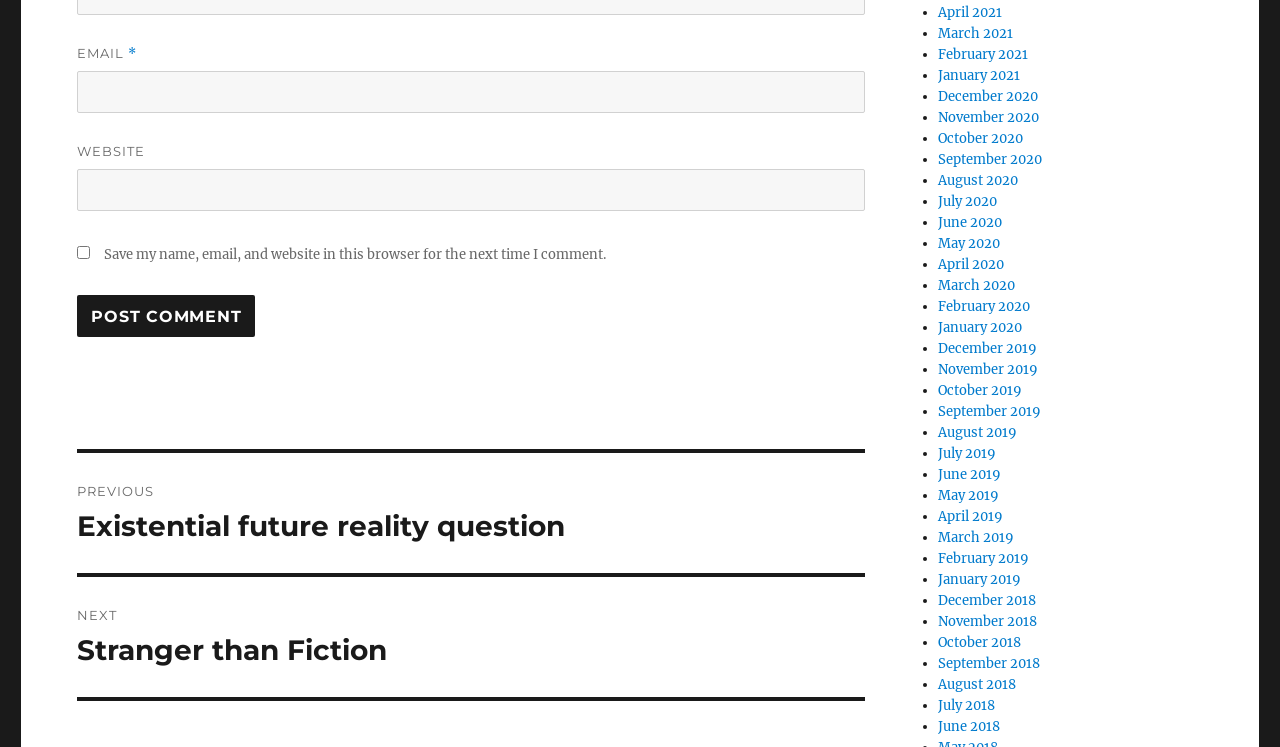What is the navigation section labeled?
Could you answer the question with a detailed and thorough explanation?

The navigation section at the bottom of the webpage is labeled 'Post navigation', indicating that it is used to navigate between different posts or articles on the website.